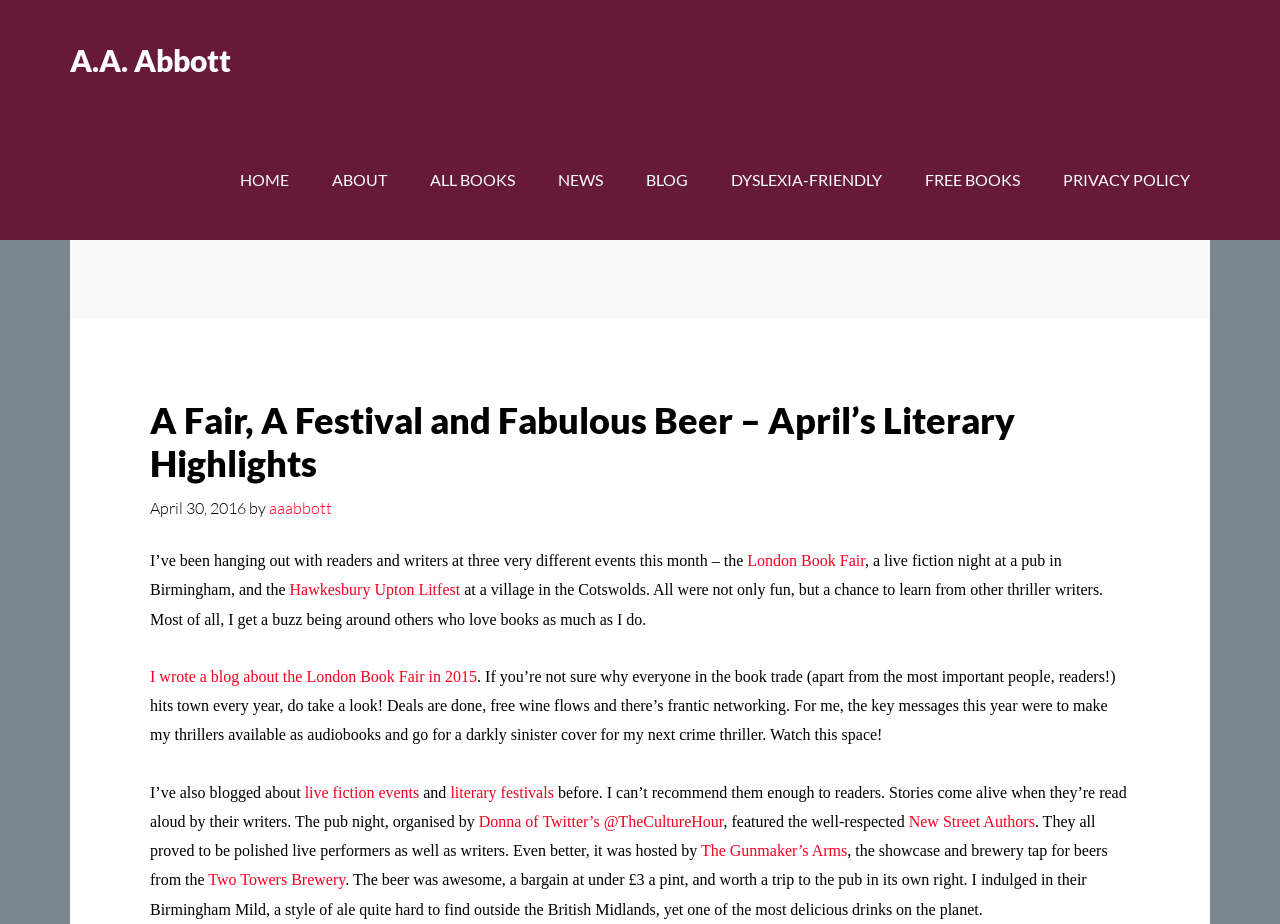Can you look at the image and give a comprehensive answer to the question:
What is the date of the blog post?

The date of the blog post can be found in the time element '' with bounding box coordinates [0.117, 0.539, 0.192, 0.561]. This time element is located below the title of the blog post, indicating that it is the date of the blog post.